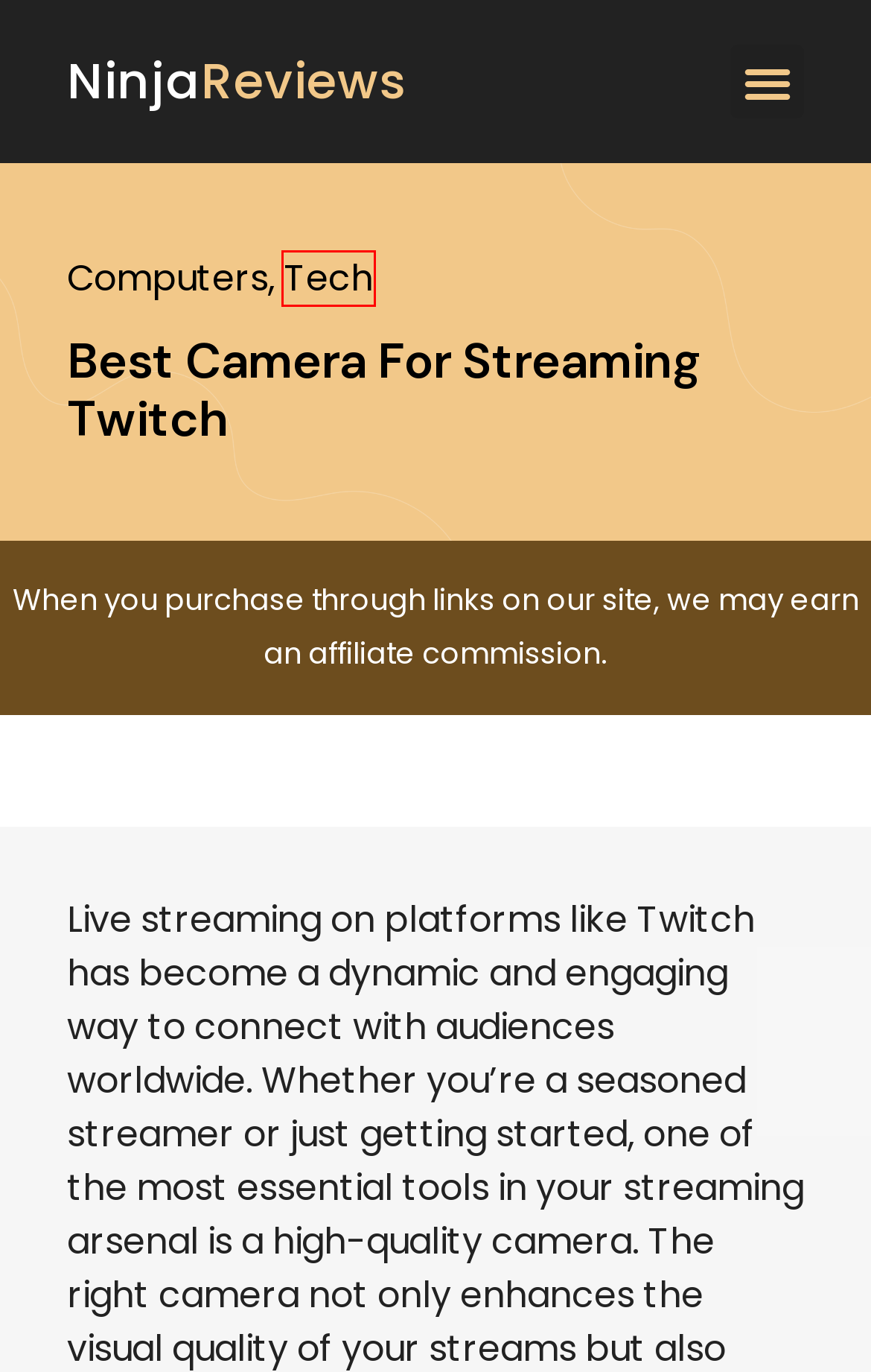You are provided a screenshot of a webpage featuring a red bounding box around a UI element. Choose the webpage description that most accurately represents the new webpage after clicking the element within the red bounding box. Here are the candidates:
A. HELIMIX 2.0 Vortex: Blender Bottle Shaker – NinjaReviews
B. Terms and Policies – NinjaReviews
C. Tech – NinjaReviews
D. Computers – NinjaReviews
E. Braun Series 9 9370cc: Best Electric Shaver For Men – NinjaReviews
F. Best Wireless iPhone Charger – NinjaReviews
G. Amazon.com
H. NinjaReviews – Your Daily Byte of News, Blogs, and Reviews

C